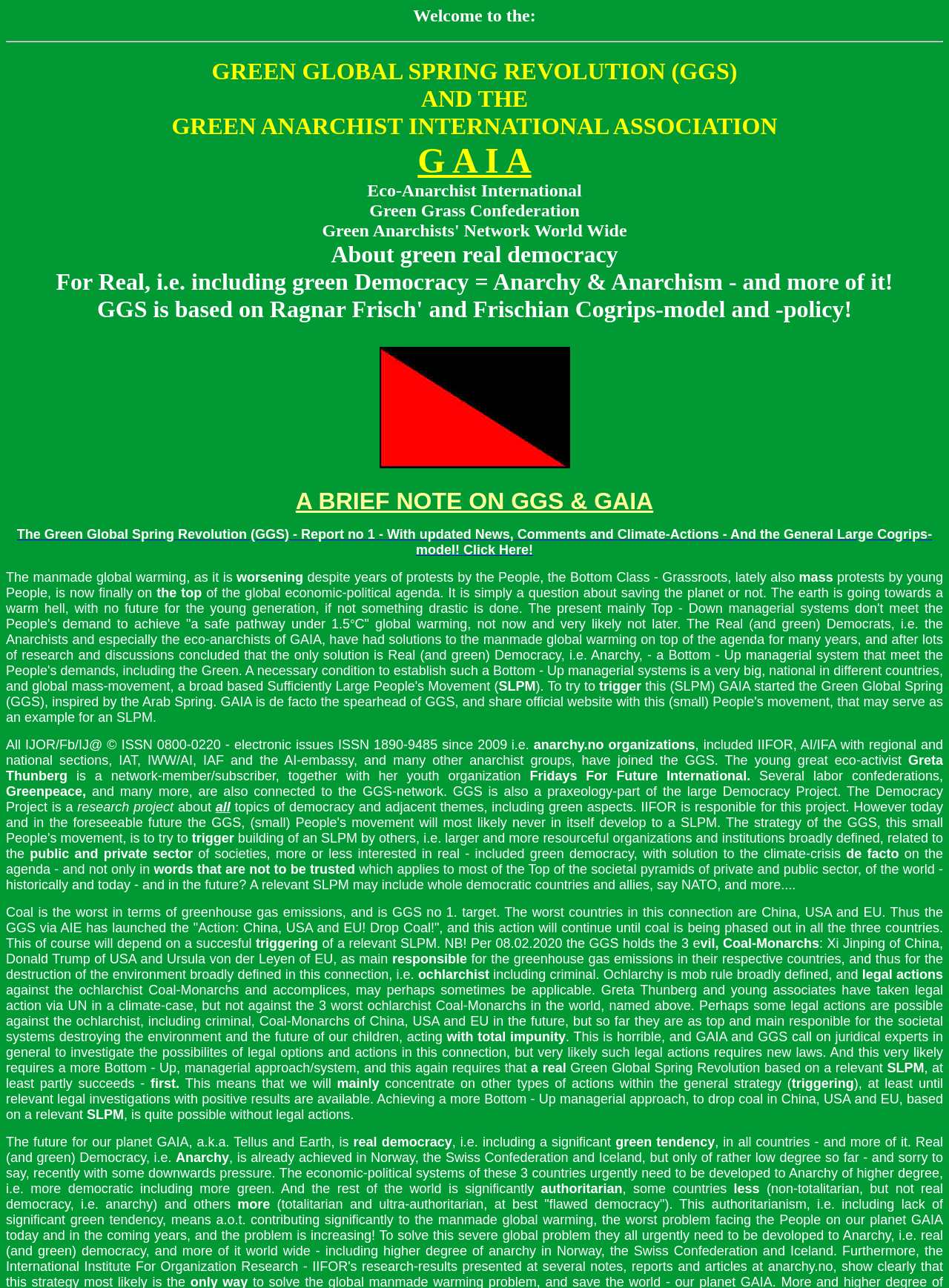What is the name of the revolution mentioned?
By examining the image, provide a one-word or phrase answer.

Green Global Spring Revolution